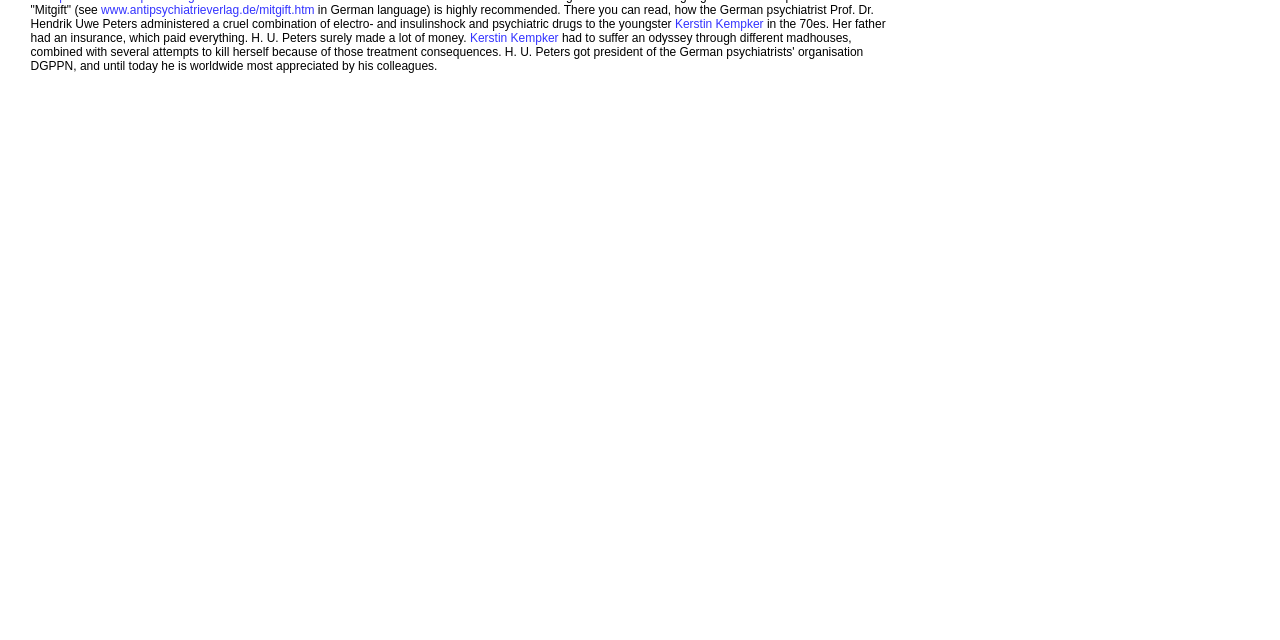Find the bounding box coordinates corresponding to the UI element with the description: "Kerstin Kempker". The coordinates should be formatted as [left, top, right, bottom], with values as floats between 0 and 1.

[0.367, 0.048, 0.436, 0.07]